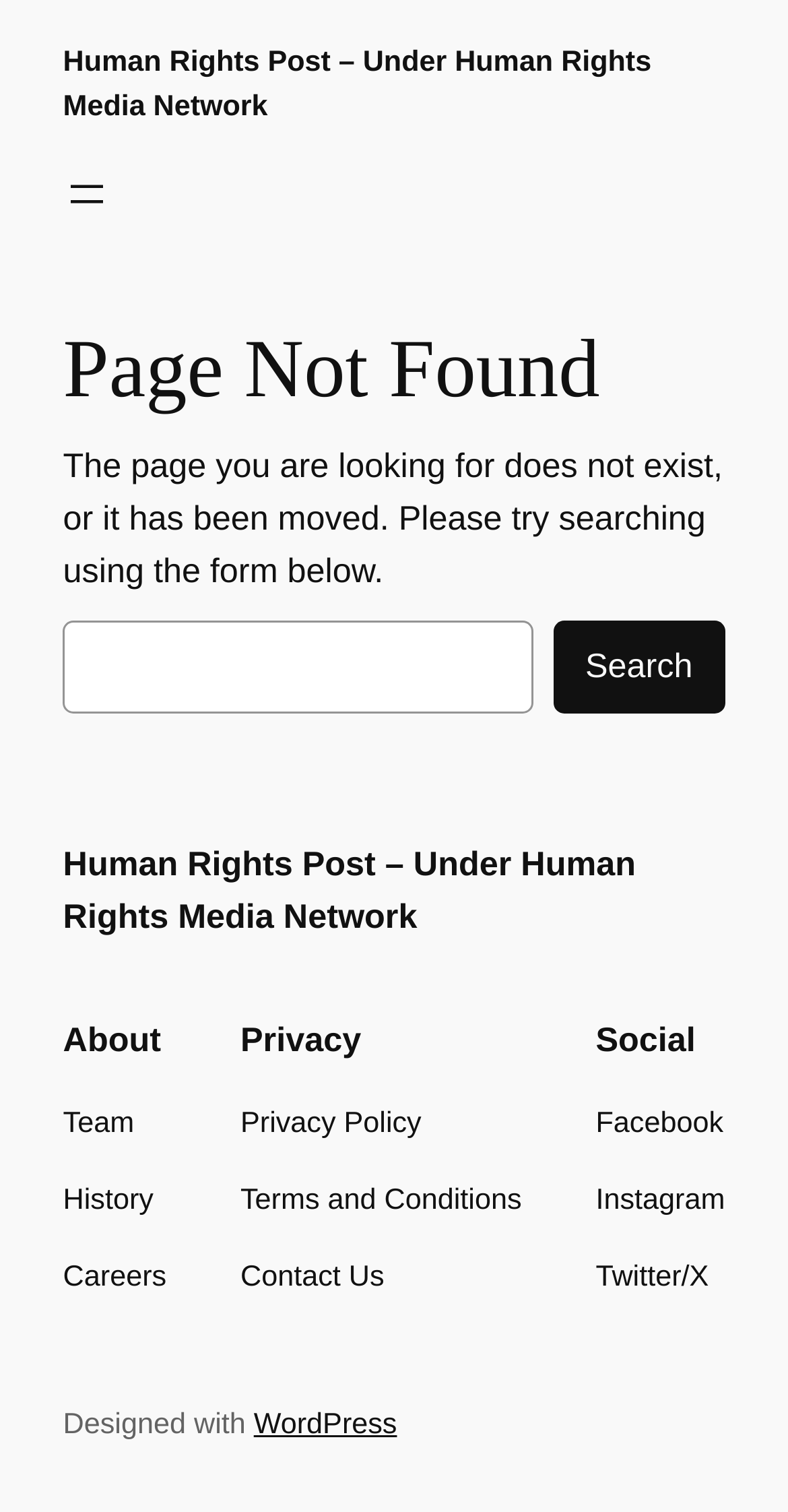Determine the bounding box coordinates for the area you should click to complete the following instruction: "Visit Facebook page".

[0.756, 0.728, 0.918, 0.758]